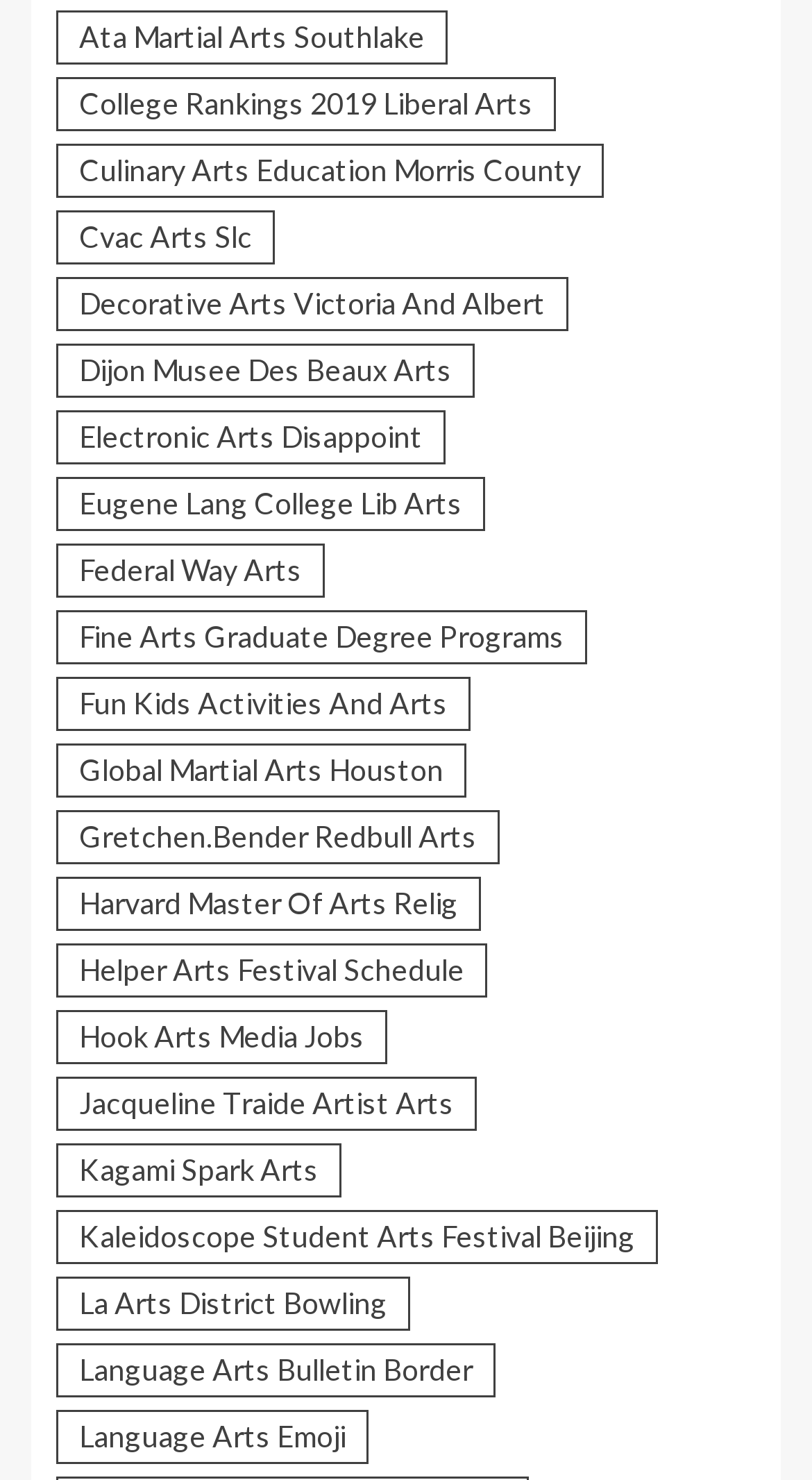Determine the bounding box coordinates of the region to click in order to accomplish the following instruction: "Visit Ata Martial Arts Southlake". Provide the coordinates as four float numbers between 0 and 1, specifically [left, top, right, bottom].

[0.069, 0.007, 0.551, 0.043]